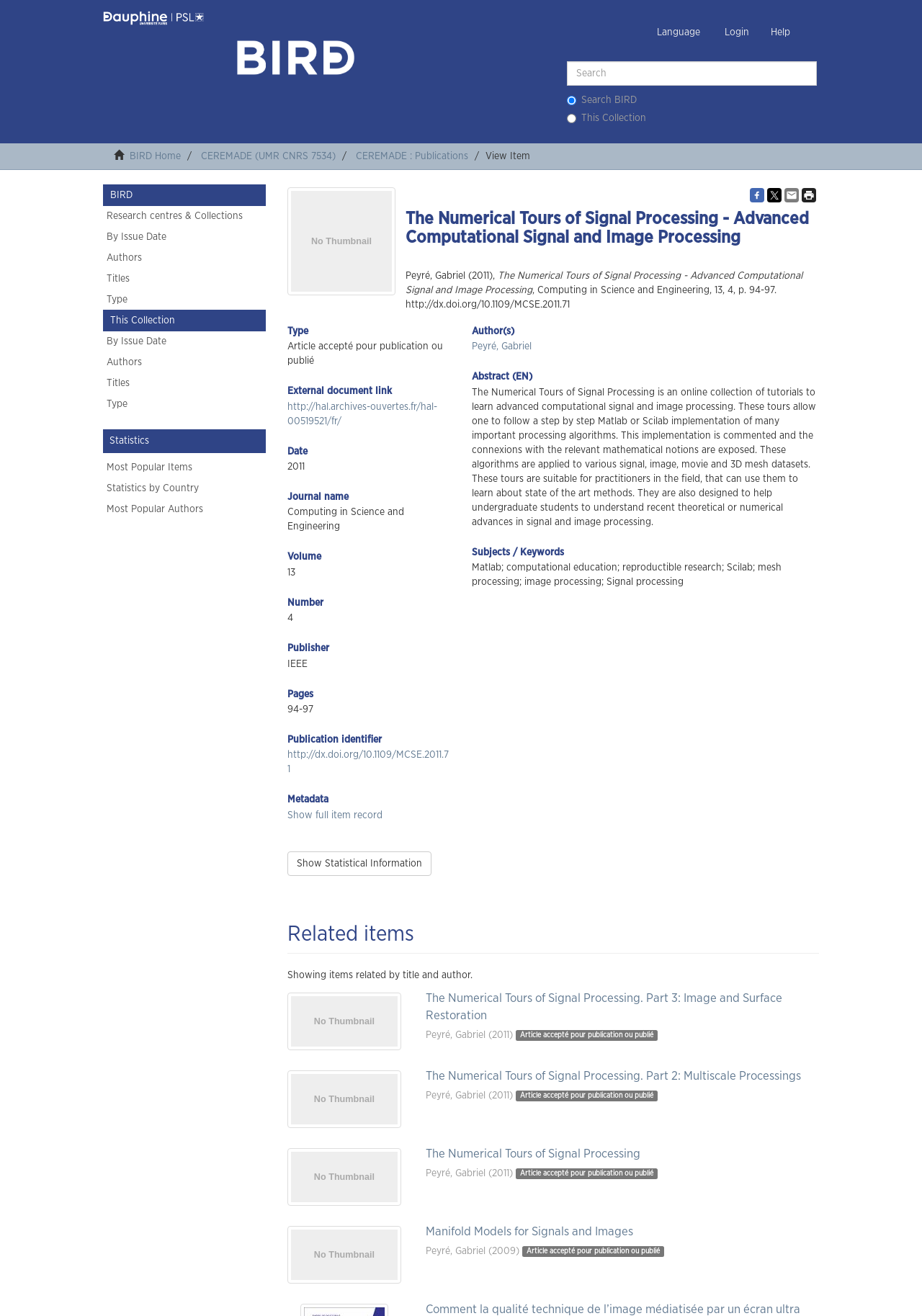What is the type of the article?
Your answer should be a single word or phrase derived from the screenshot.

Article accepté pour publication ou publié